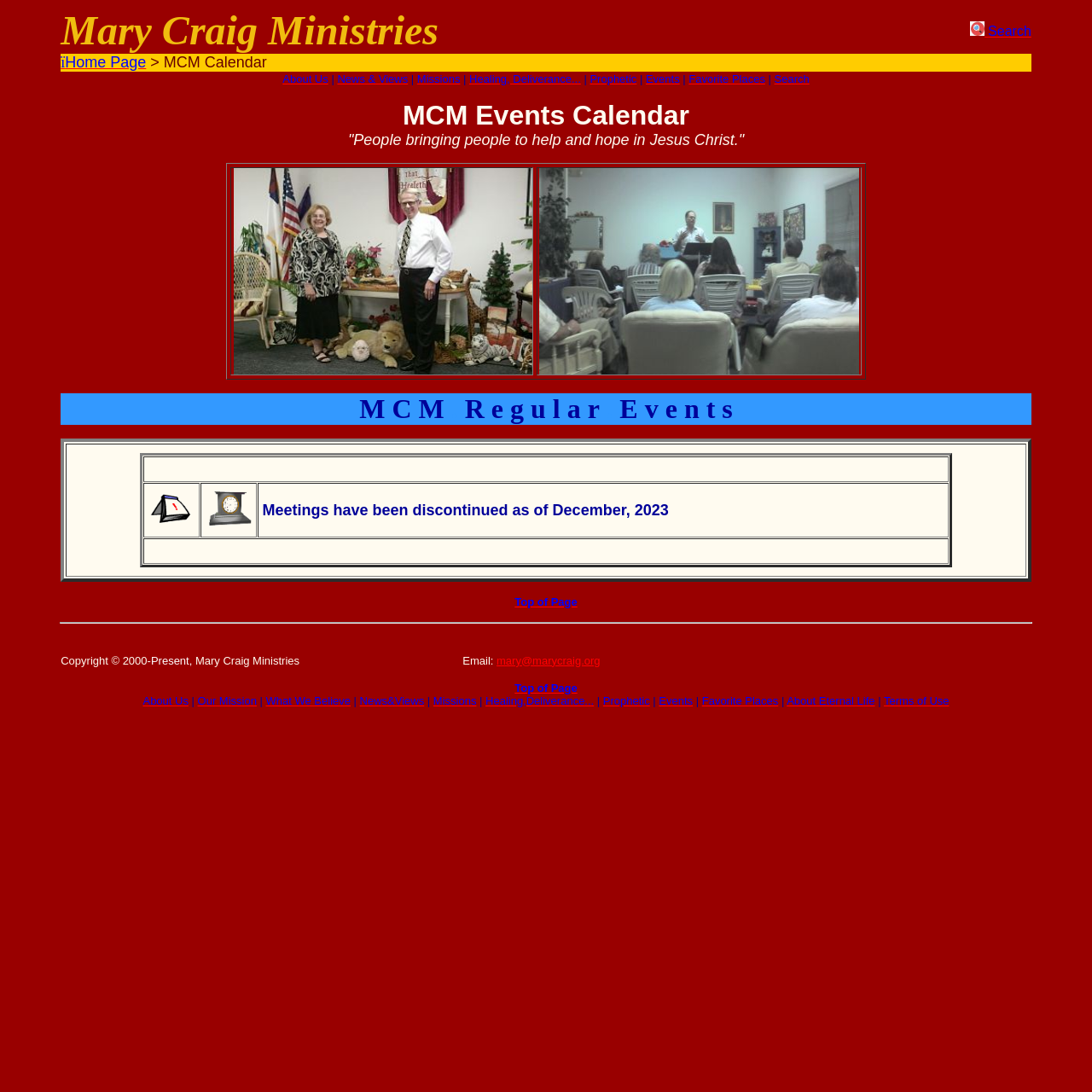Please identify the coordinates of the bounding box that should be clicked to fulfill this instruction: "Share on Facebook".

None